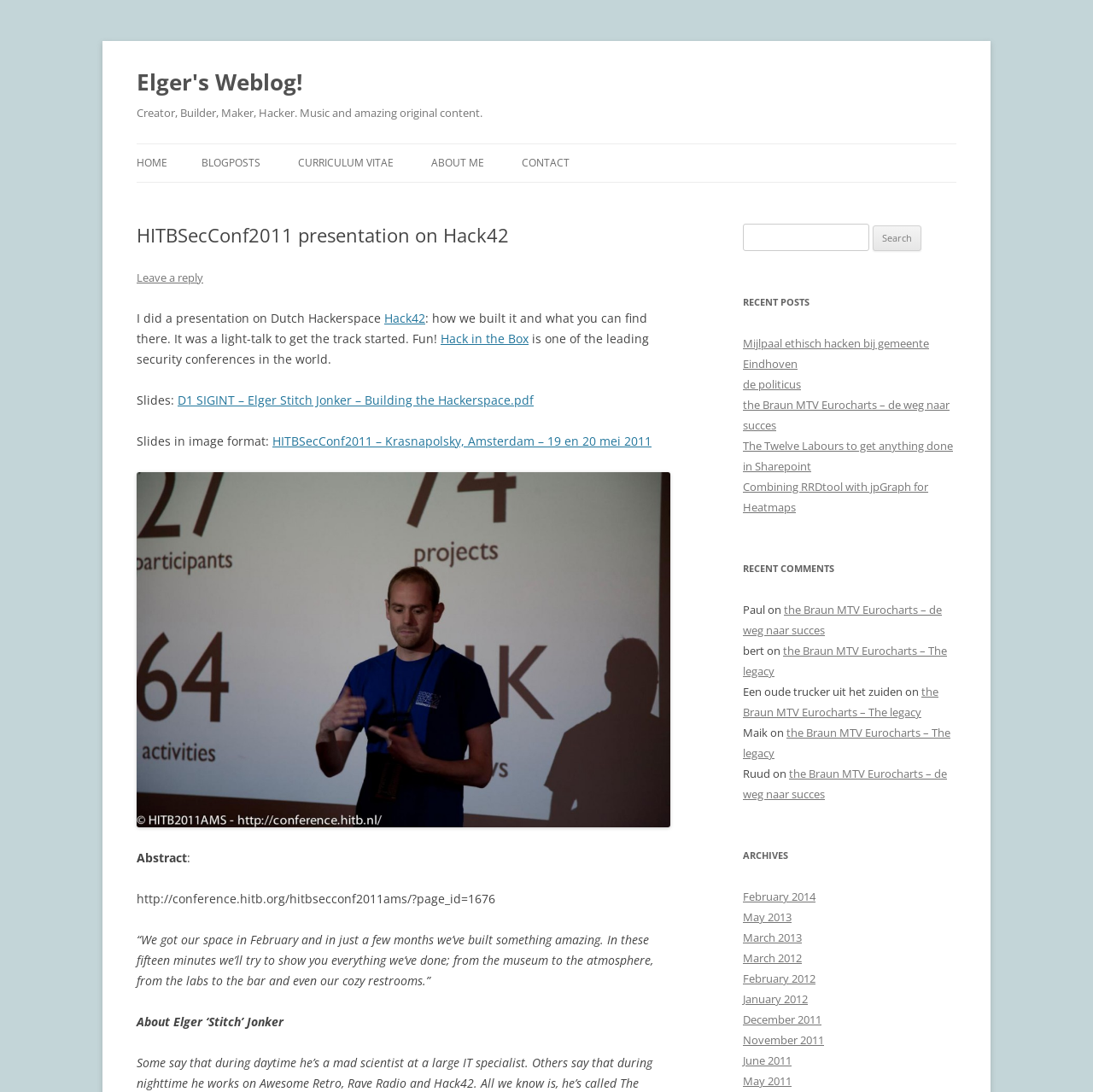Identify the bounding box coordinates of the element that should be clicked to fulfill this task: "Load more posts". The coordinates should be provided as four float numbers between 0 and 1, i.e., [left, top, right, bottom].

None